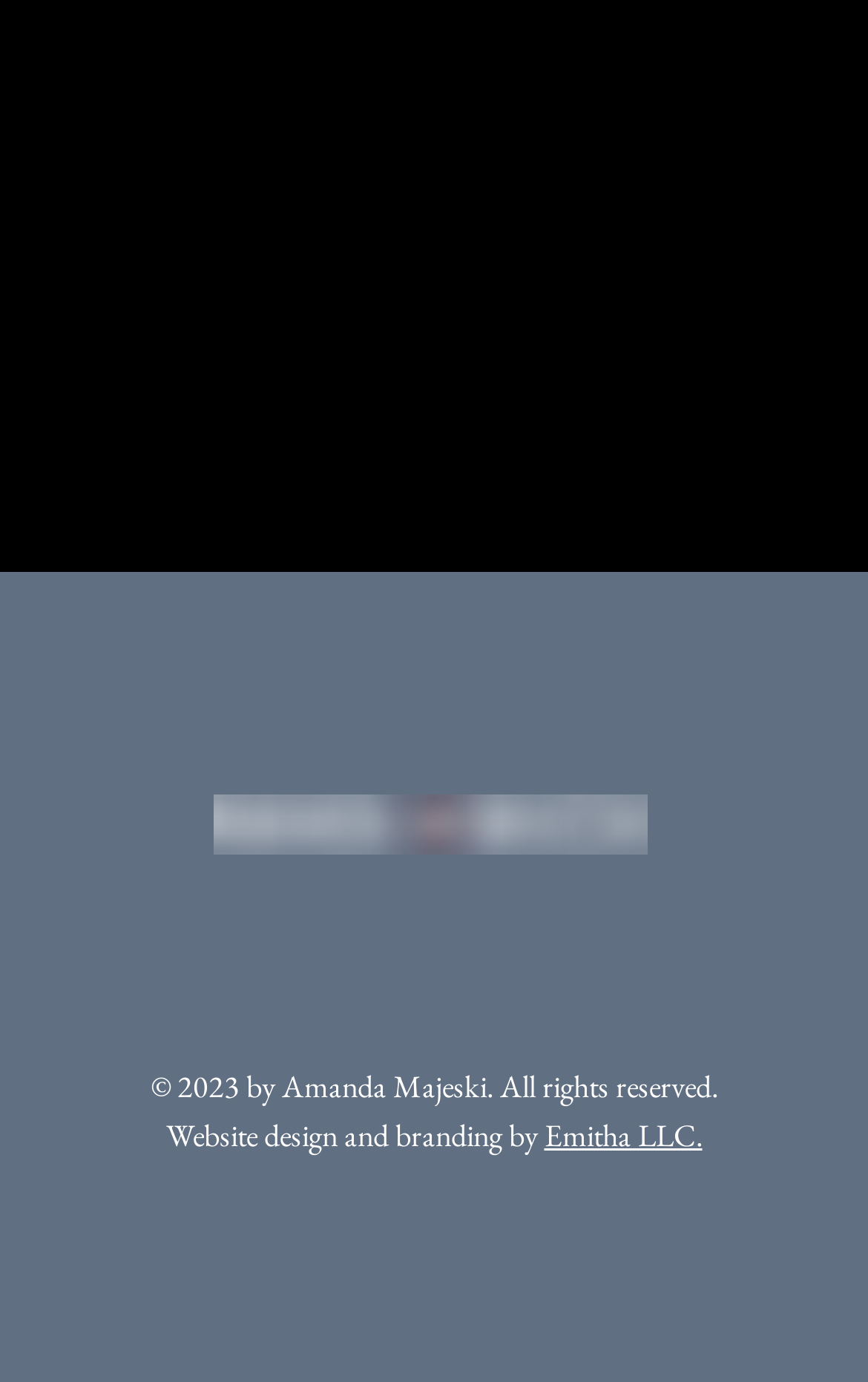Please reply with a single word or brief phrase to the question: 
Who designed the website?

Emitha LLC.